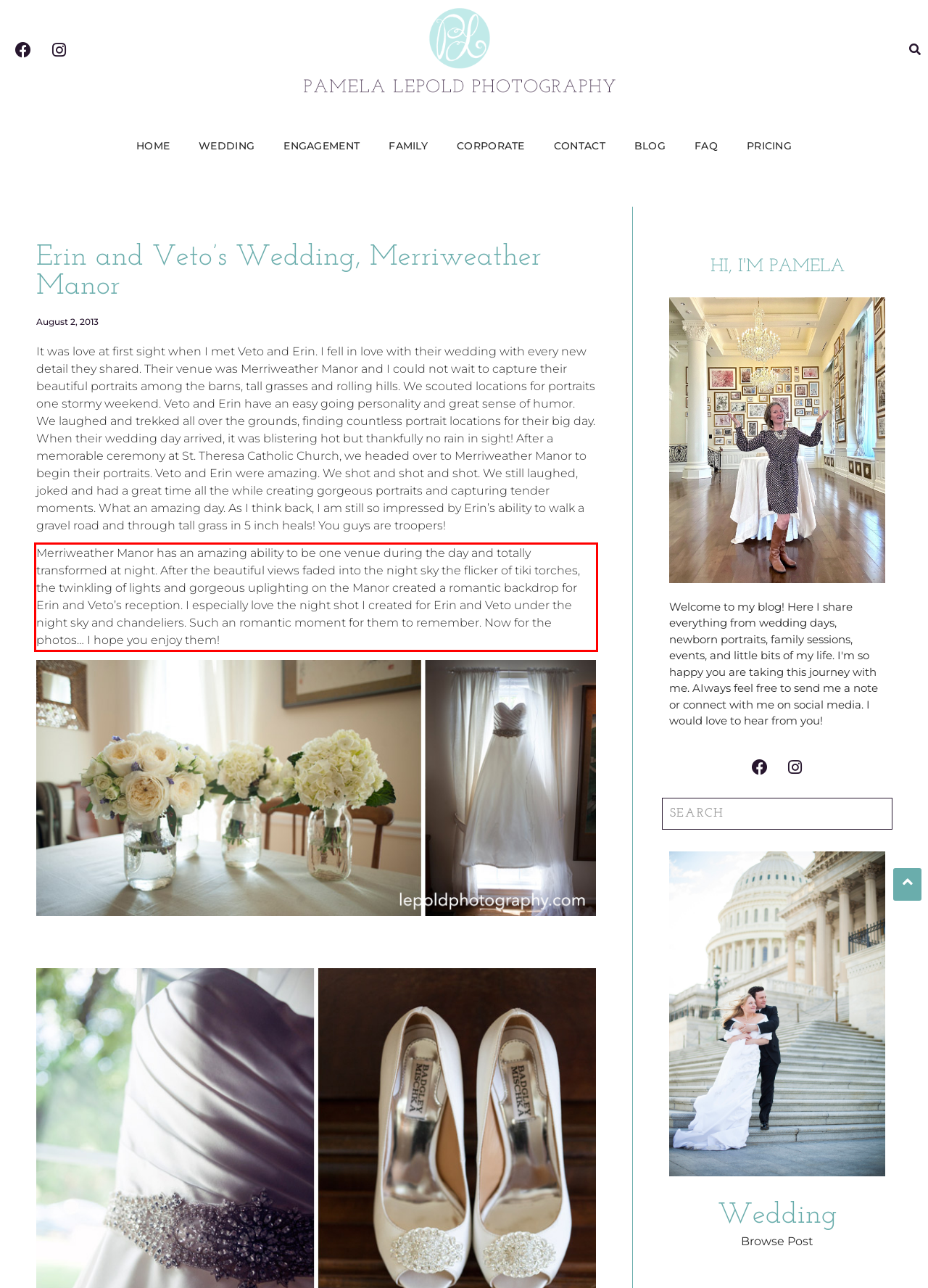Within the screenshot of the webpage, there is a red rectangle. Please recognize and generate the text content inside this red bounding box.

Merriweather Manor has an amazing ability to be one venue during the day and totally transformed at night. After the beautiful views faded into the night sky the flicker of tiki torches, the twinkling of lights and gorgeous uplighting on the Manor created a romantic backdrop for Erin and Veto’s reception. I especially love the night shot I created for Erin and Veto under the night sky and chandeliers. Such an romantic moment for them to remember. Now for the photos… I hope you enjoy them!